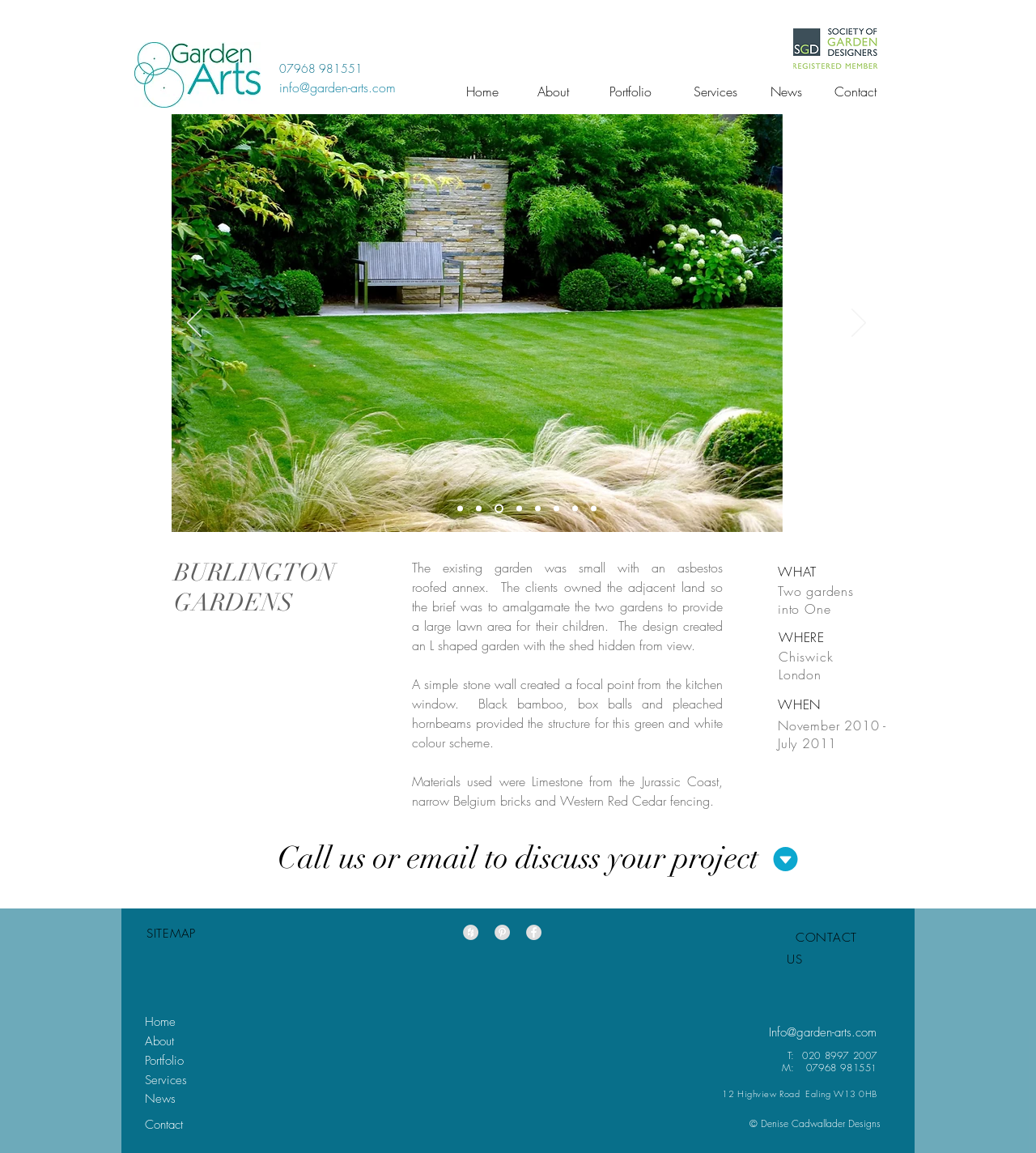Kindly determine the bounding box coordinates of the area that needs to be clicked to fulfill this instruction: "Click the 'Previous' button".

[0.18, 0.268, 0.195, 0.295]